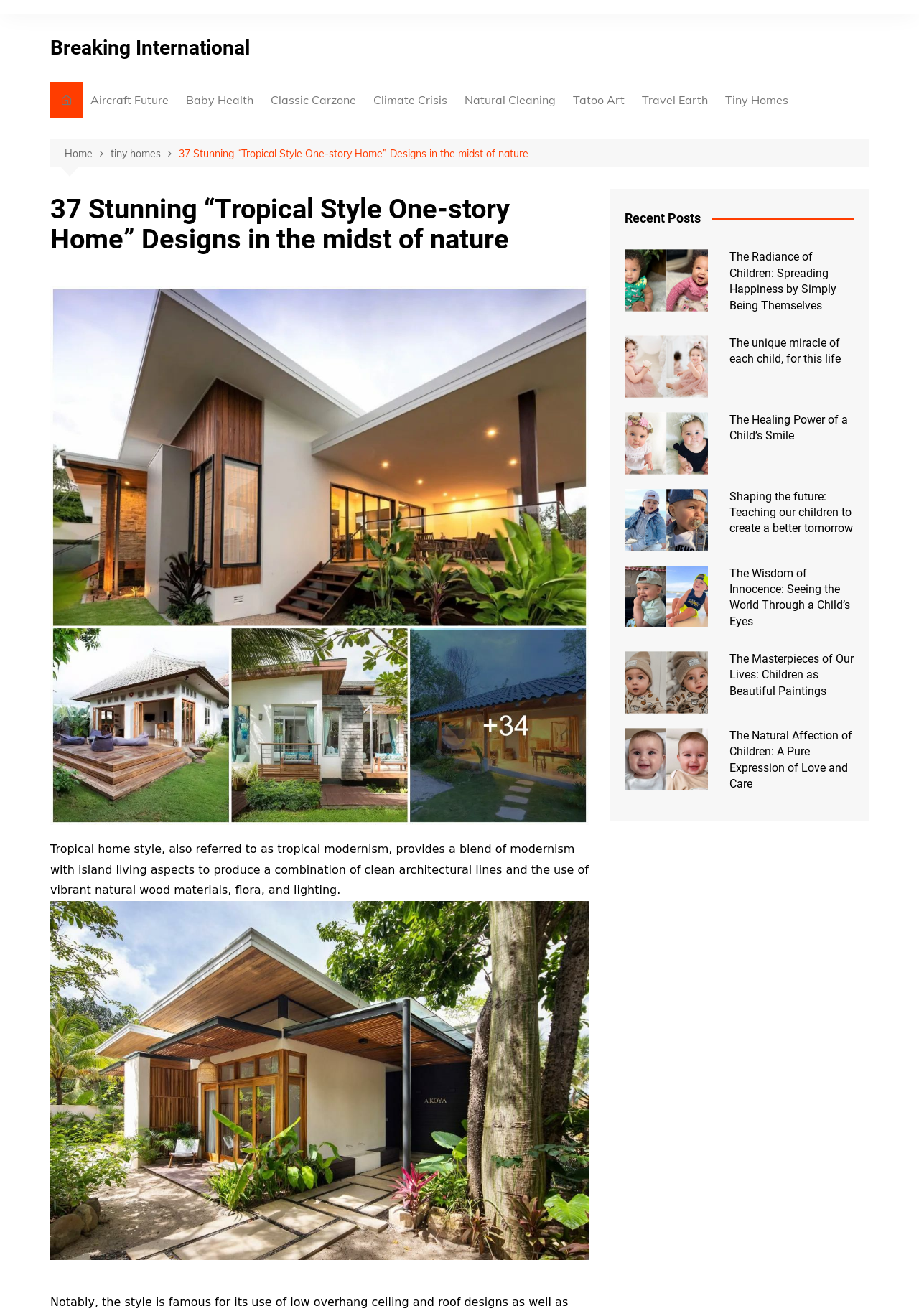Pinpoint the bounding box coordinates for the area that should be clicked to perform the following instruction: "Read the article 'The Radiance of Children: Spreading Happiness by Simply Being Themselves'".

[0.794, 0.19, 0.93, 0.238]